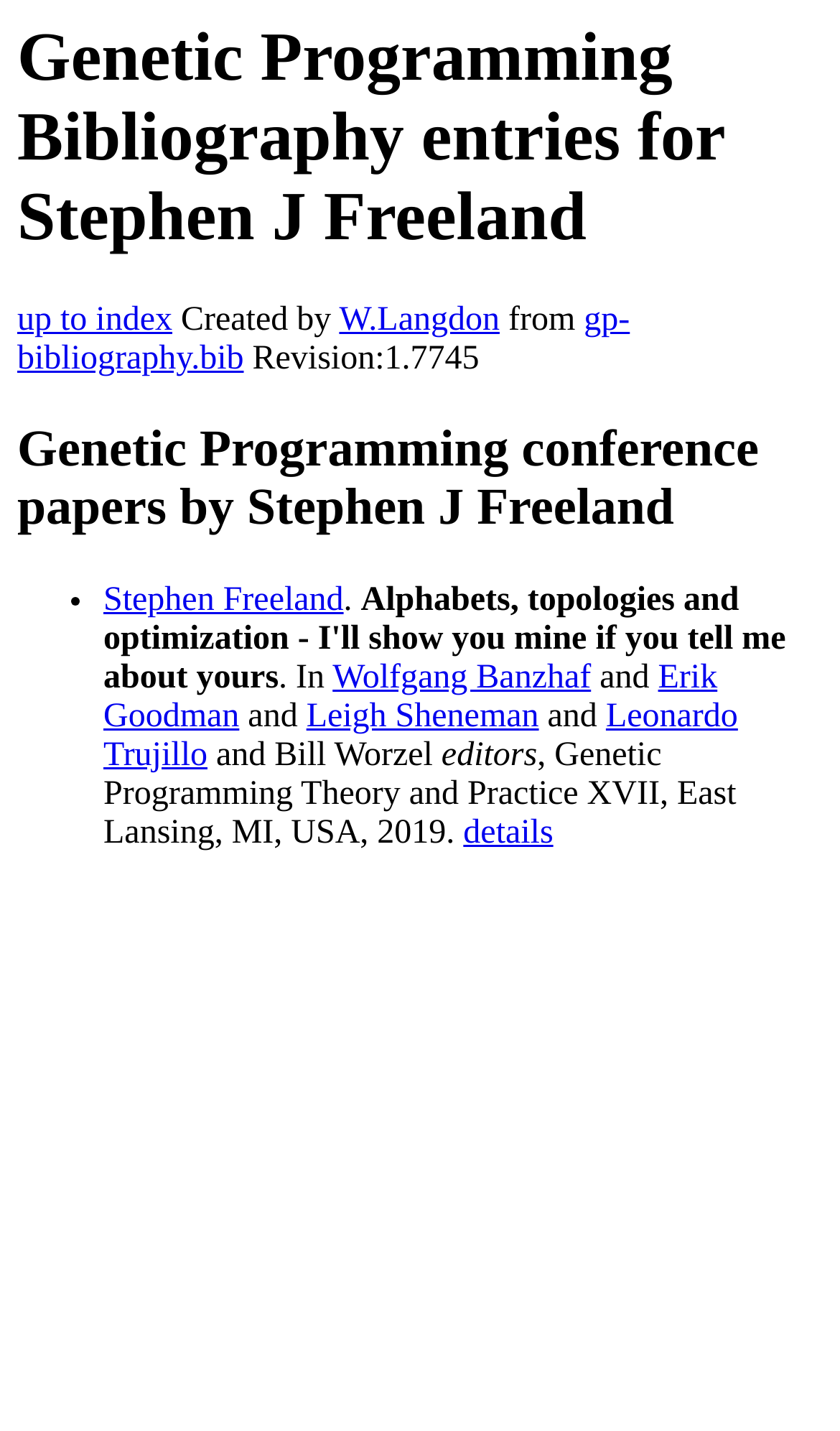Determine the bounding box coordinates of the clickable region to execute the instruction: "go up to index". The coordinates should be four float numbers between 0 and 1, denoted as [left, top, right, bottom].

[0.021, 0.212, 0.205, 0.237]